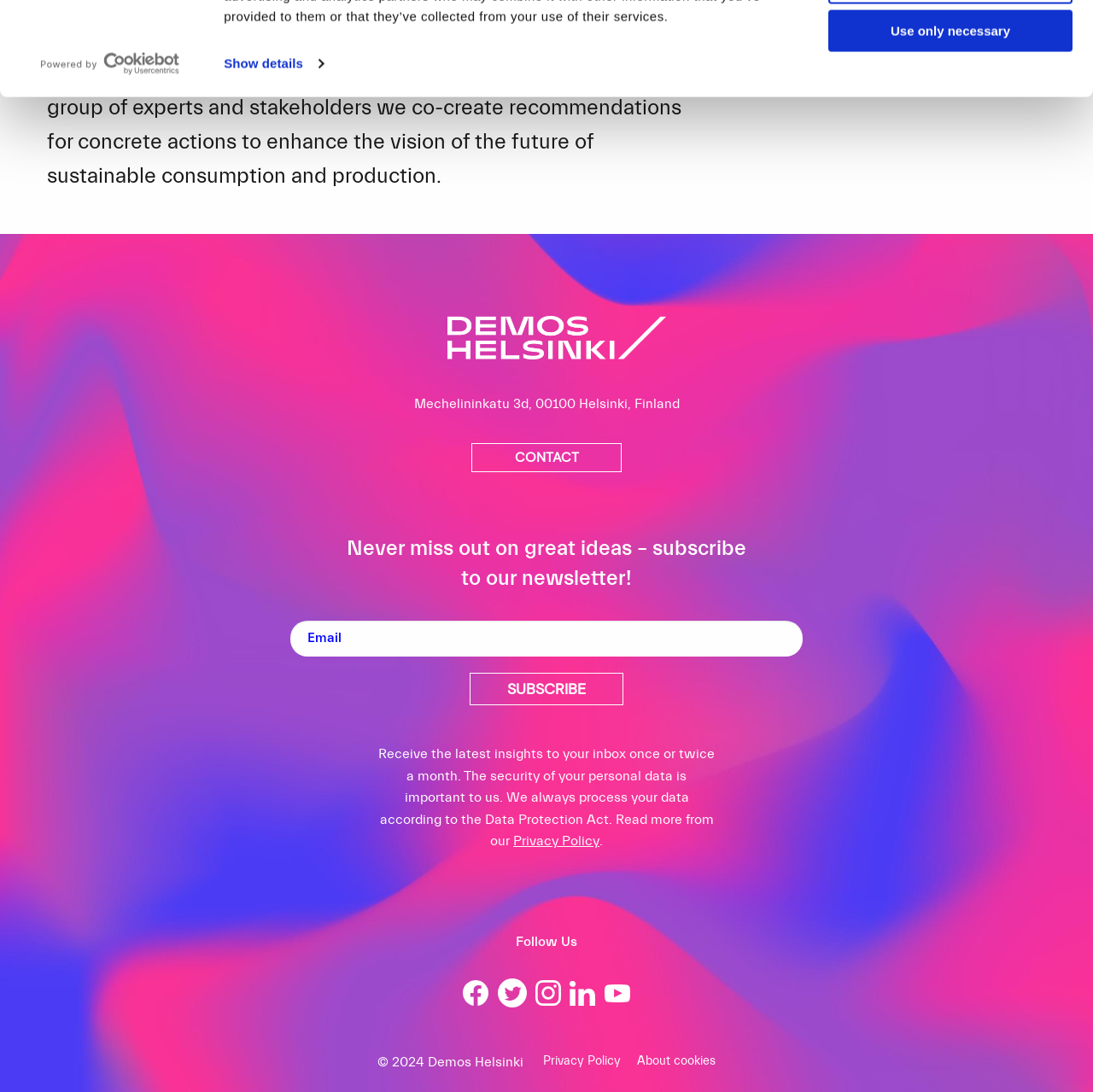How can I subscribe to the newsletter?
Refer to the screenshot and deliver a thorough answer to the question presented.

I found the subscription form by looking at the heading element that says 'Never miss out on great ideas – subscribe to our newsletter!' and then I saw a textbox labeled 'Email' and a button labeled 'Subscribe'.